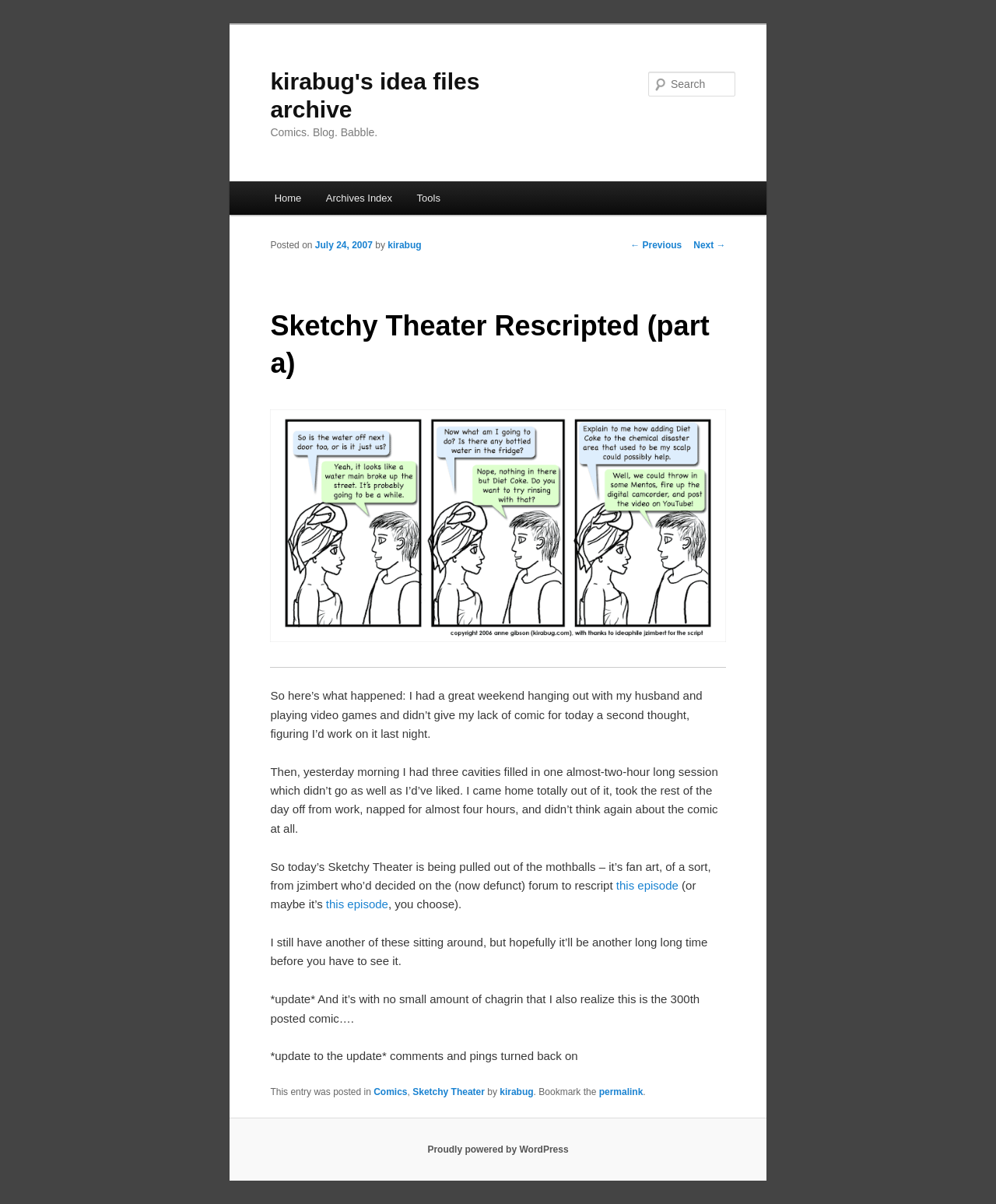Locate the UI element described by permalink and provide its bounding box coordinates. Use the format (top-left x, top-left y, bottom-right x, bottom-right y) with all values as floating point numbers between 0 and 1.

[0.601, 0.902, 0.646, 0.911]